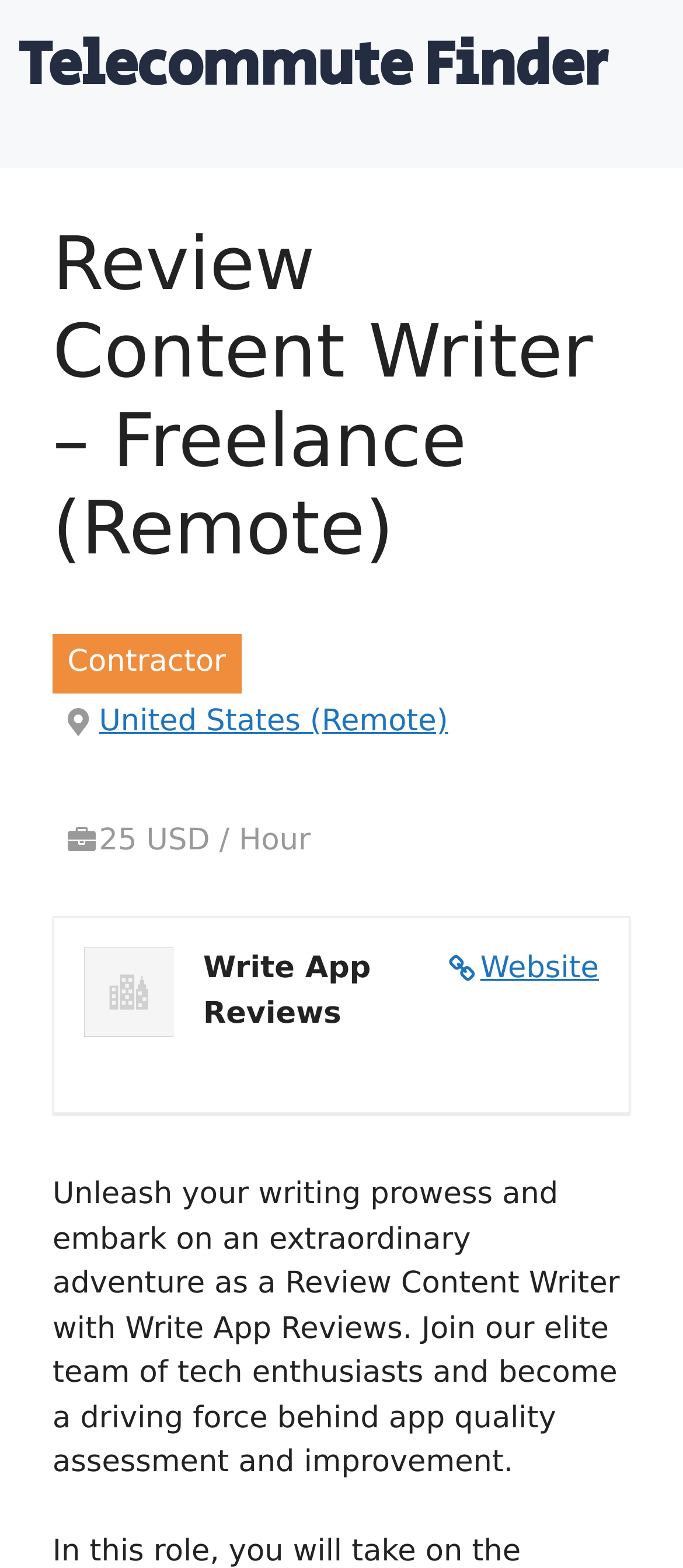What is the company name?
Answer the question with a detailed and thorough explanation.

I found the company name by looking at the image with the text 'Write App Reviews' which is located above the job description.